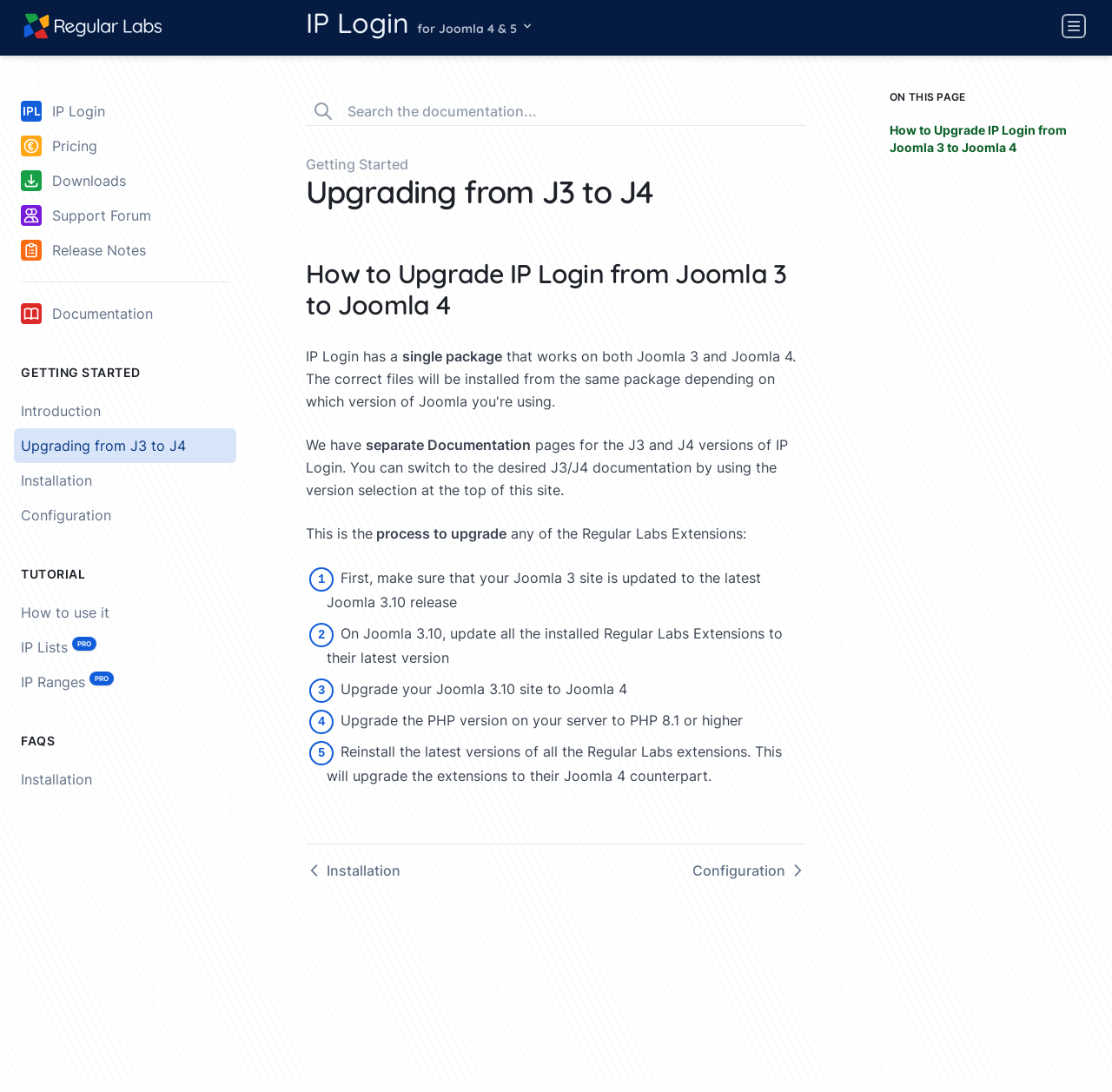Identify the primary heading of the webpage and provide its text.

IP Login for Joomla 4 & 5 